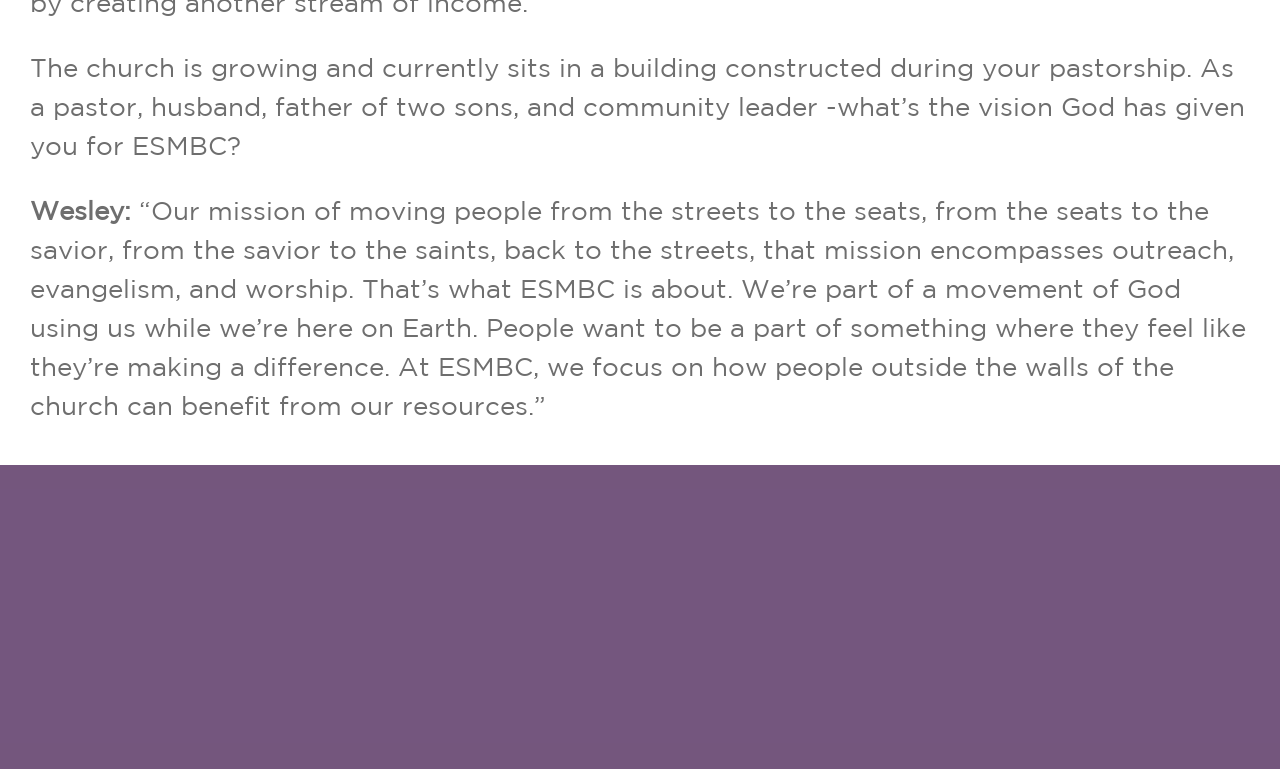Please find and report the bounding box coordinates of the element to click in order to perform the following action: "Click on the 'CONTACT US' heading". The coordinates should be expressed as four float numbers between 0 and 1, in the format [left, top, right, bottom].

[0.775, 0.689, 0.962, 0.734]